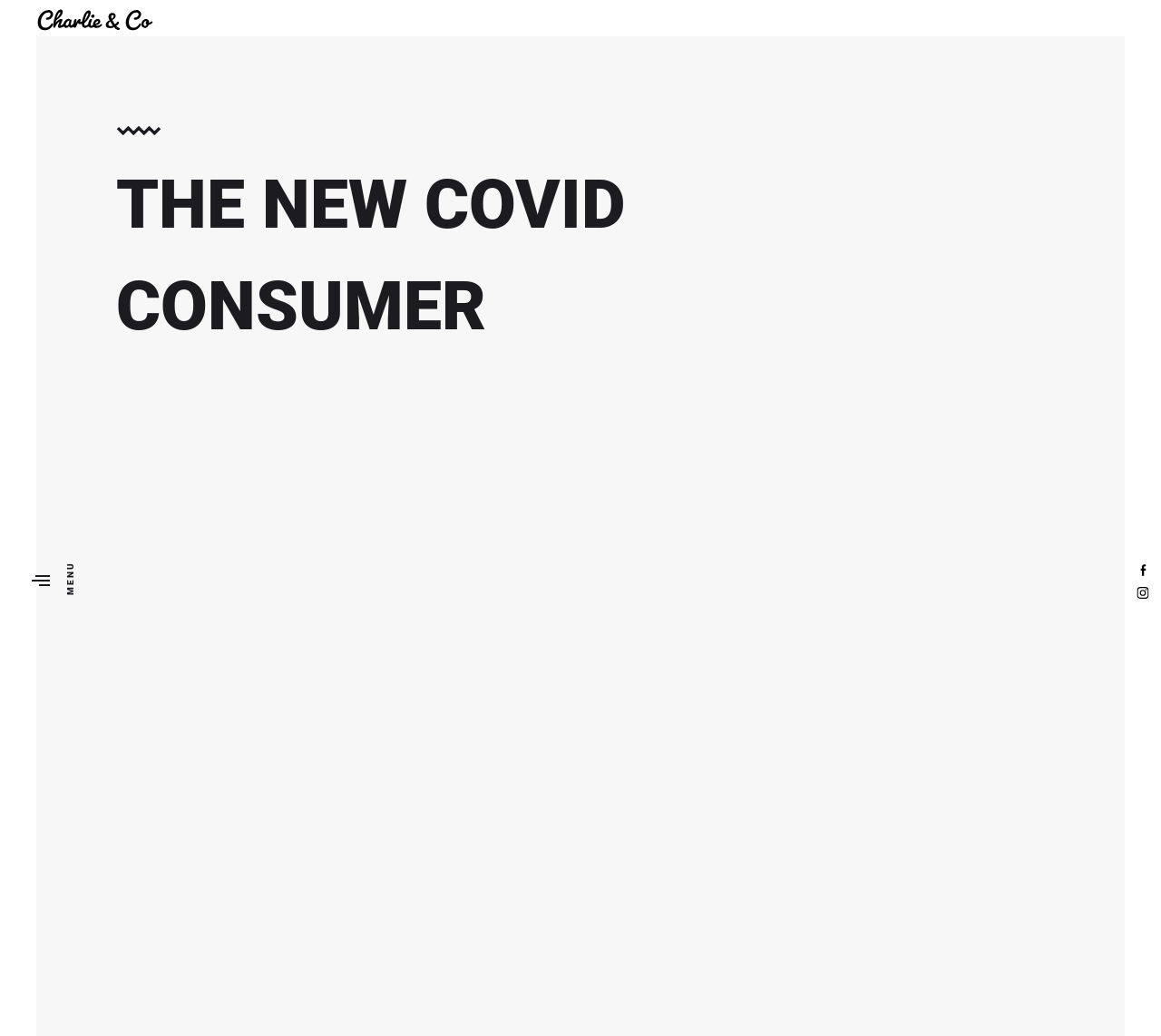Please locate the bounding box coordinates of the element's region that needs to be clicked to follow the instruction: "Click the 'MENU' link". The bounding box coordinates should be provided as four float numbers between 0 and 1, i.e., [left, top, right, bottom].

[0.023, 0.543, 0.059, 0.578]